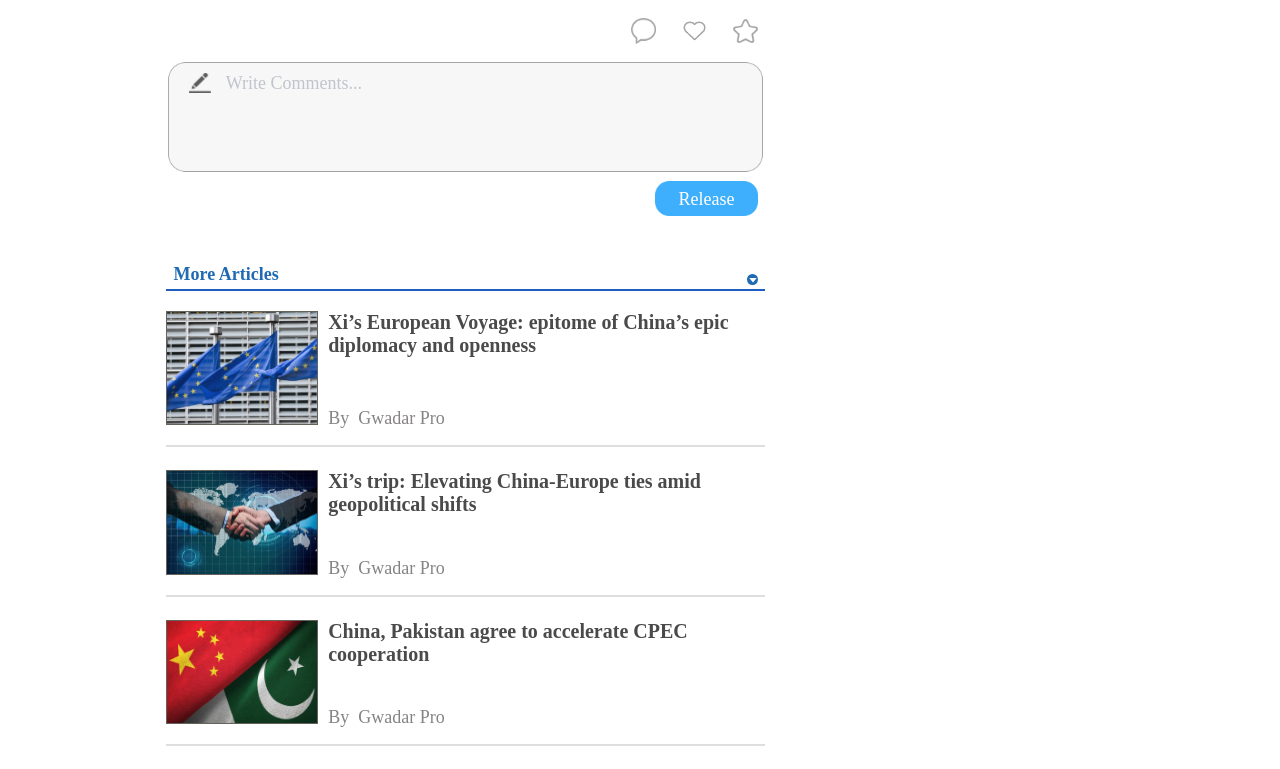What is the purpose of the 'Write Comments...' textbox?
Based on the screenshot, provide a one-word or short-phrase response.

To write comments